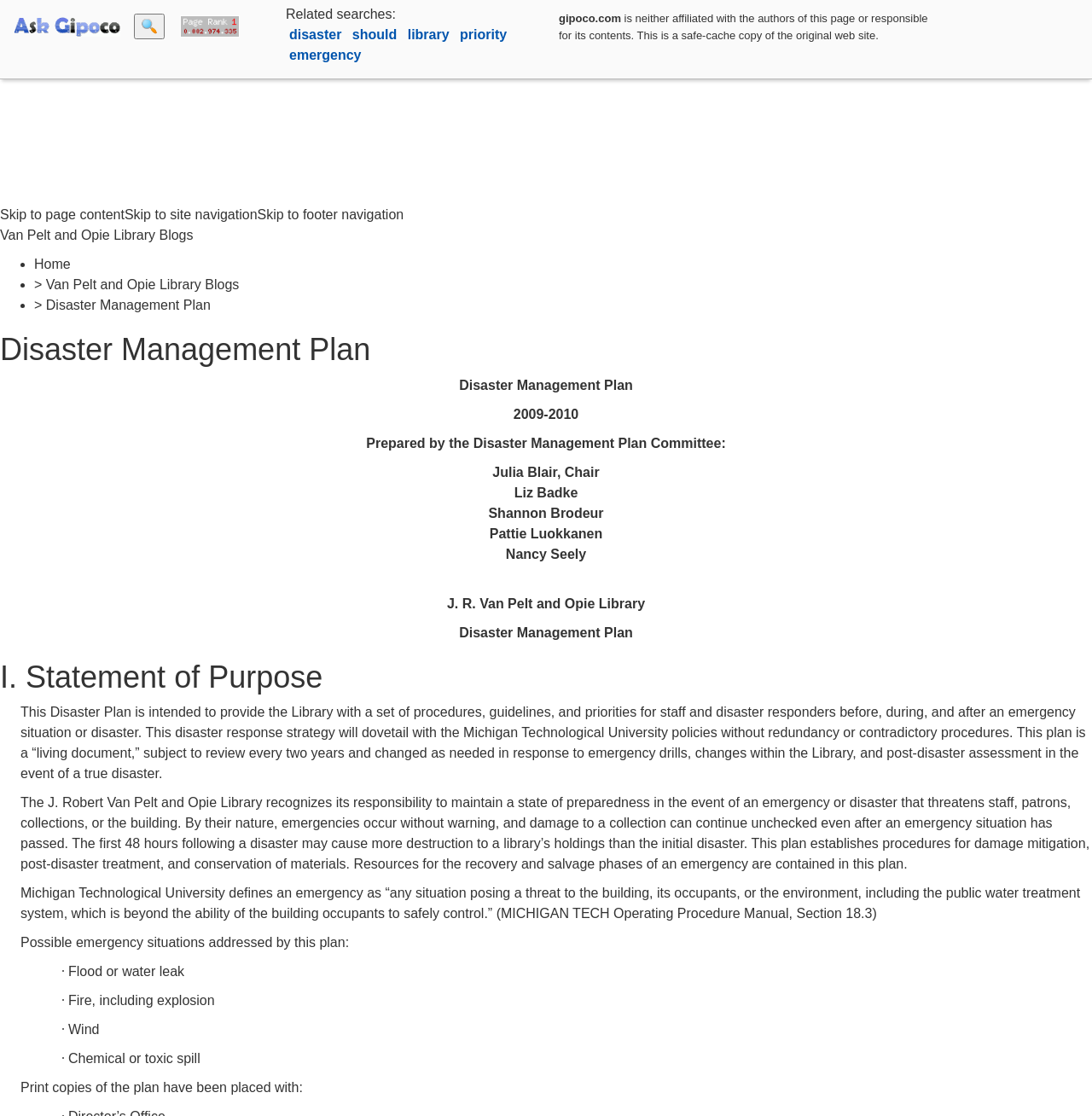Elaborate on the different components and information displayed on the webpage.

The webpage is about the Disaster Management Plan of the Van Pelt and Opie Library. At the top, there is a navigation menu with links to "Home", "Van Pelt and Opie Library Blogs", and "Disaster Management Plan". Below the navigation menu, the title "Disaster Management Plan" is displayed prominently.

The main content of the webpage is divided into sections, starting with an introduction that explains the purpose of the disaster management plan. The plan is intended to provide procedures, guidelines, and priorities for staff and disaster responders before, during, and after an emergency situation or disaster. The introduction also mentions that the plan is a "living document" that will be reviewed every two years and updated as needed.

The next section outlines the library's responsibility to maintain a state of preparedness in the event of an emergency or disaster. It explains that the first 48 hours following a disaster are critical in mitigating damage to the library's collections. The section also defines what constitutes an emergency, citing the Michigan Technological University's Operating Procedure Manual.

The webpage then lists possible emergency situations that the plan addresses, including floods, fires, wind, and chemical or toxic spills. Below this list, there is a note about the availability of print copies of the plan.

On the right side of the webpage, there is a table with three cells. The first cell contains a link to a "free experimental uncensored search engine" with an accompanying image. The second cell has a search button with a magnifying glass icon. The third cell contains a link to a "visitors counter and page-rank checker and web-site statistics" with an accompanying image.

At the bottom of the webpage, there are related search links, including "disaster", "should", "library", "priority", and "emergency". There is also a notice stating that the webpage is a safe-cache copy of the original website and is not affiliated with the authors of the page.